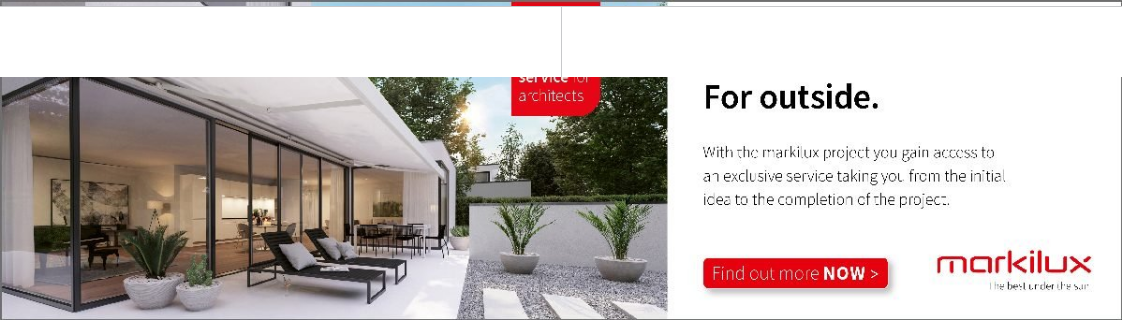Create a detailed narrative for the image.

This modern outdoor living space showcases a sleek, contemporary design with large glass walls, allowing for an abundance of natural light and a seamless connection between the interior and exterior. The image features stylish outdoor seating arrangements, including comfortable loungers. Potted plants add a touch of greenery, enhancing the tranquil atmosphere. Located within an elegantly landscaped environment, the setting emphasizes relaxation and leisure, ideal for enjoying sunny days. The accompanying text highlights a service from Markilux, aimed at architects, that offers exclusive support from concept to completion, underlining the sophisticated nature of the project.